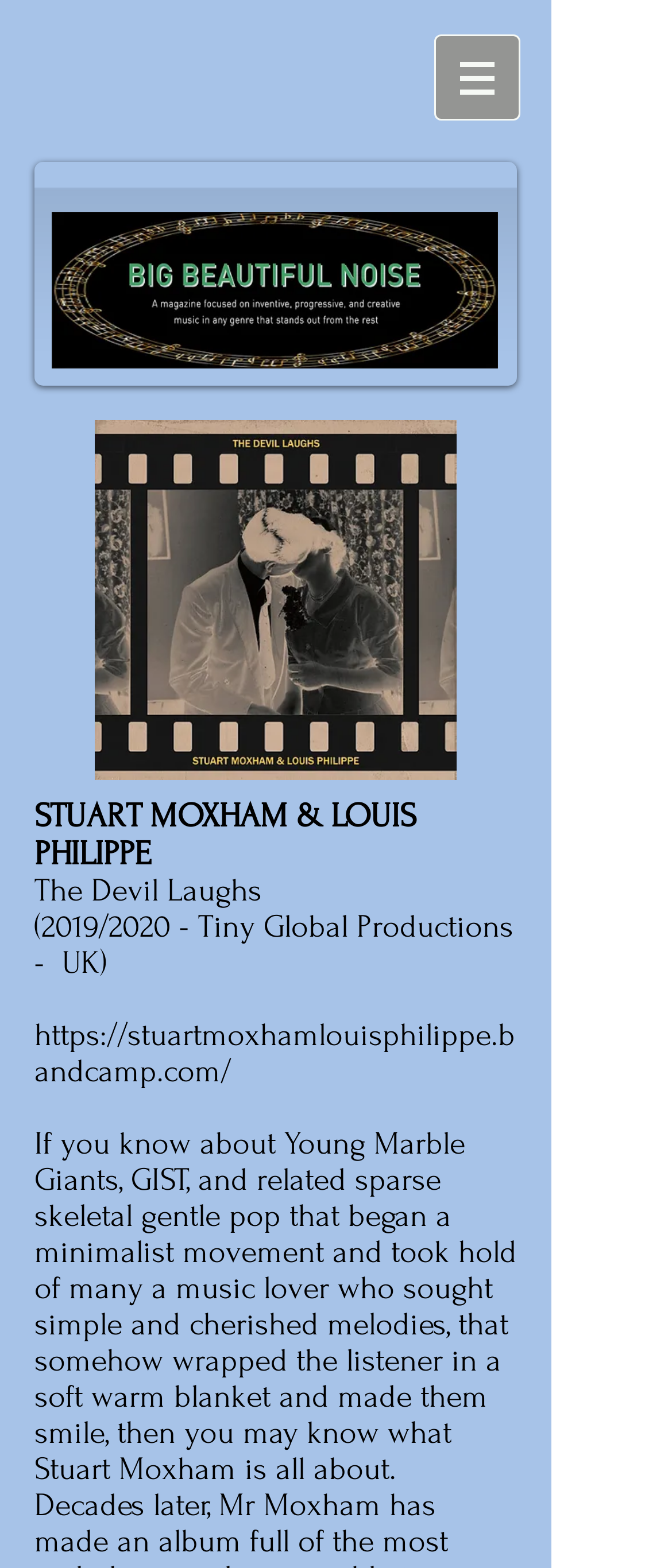Is there a navigation menu?
Answer the question in a detailed and comprehensive manner.

I can see a navigation element with a button that has a popup menu, indicating the presence of a navigation menu.